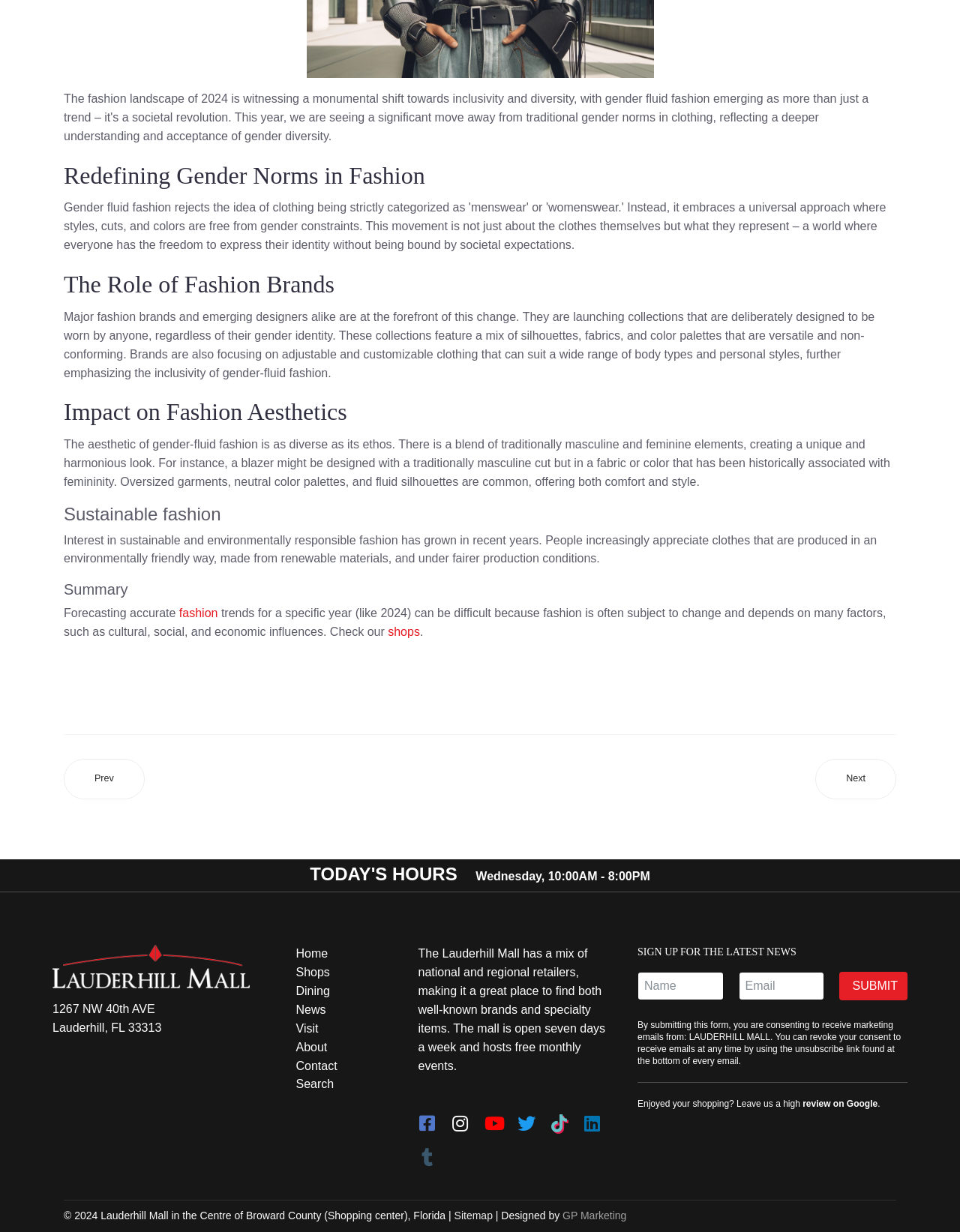Please identify the bounding box coordinates of the element that needs to be clicked to execute the following command: "Search for something". Provide the bounding box using four float numbers between 0 and 1, formatted as [left, top, right, bottom].

[0.308, 0.875, 0.348, 0.885]